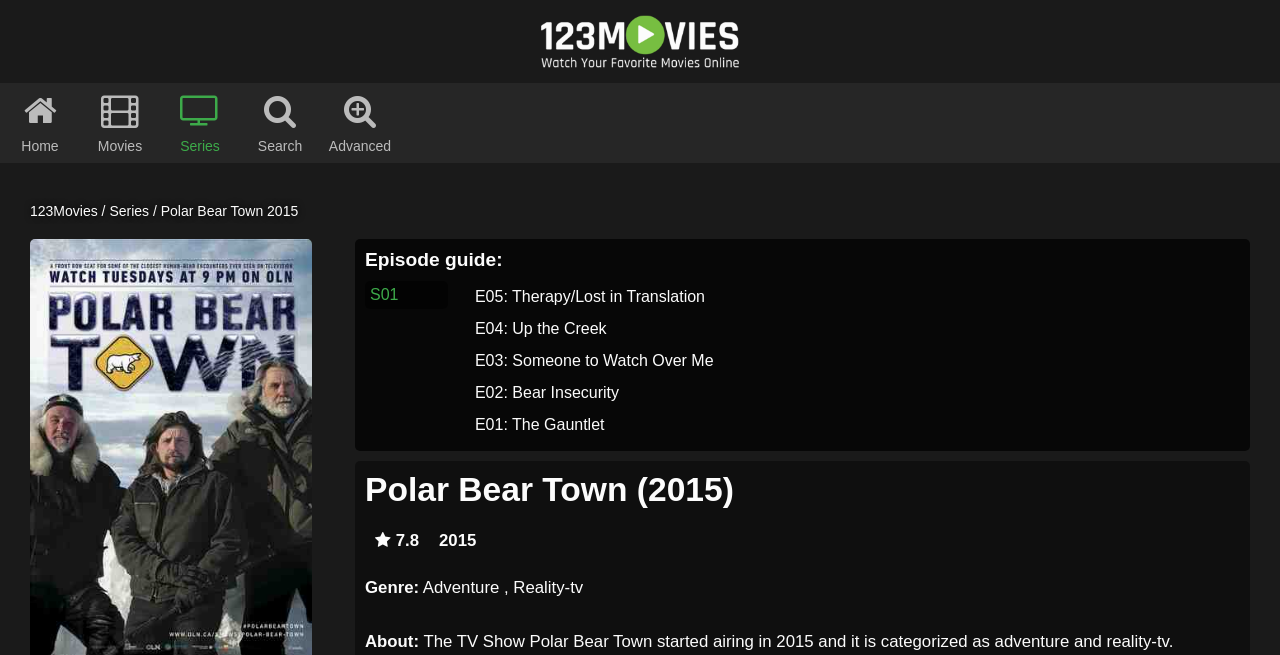Predict the bounding box of the UI element based on this description: "E01: The Gauntlet".

[0.354, 0.624, 0.969, 0.673]